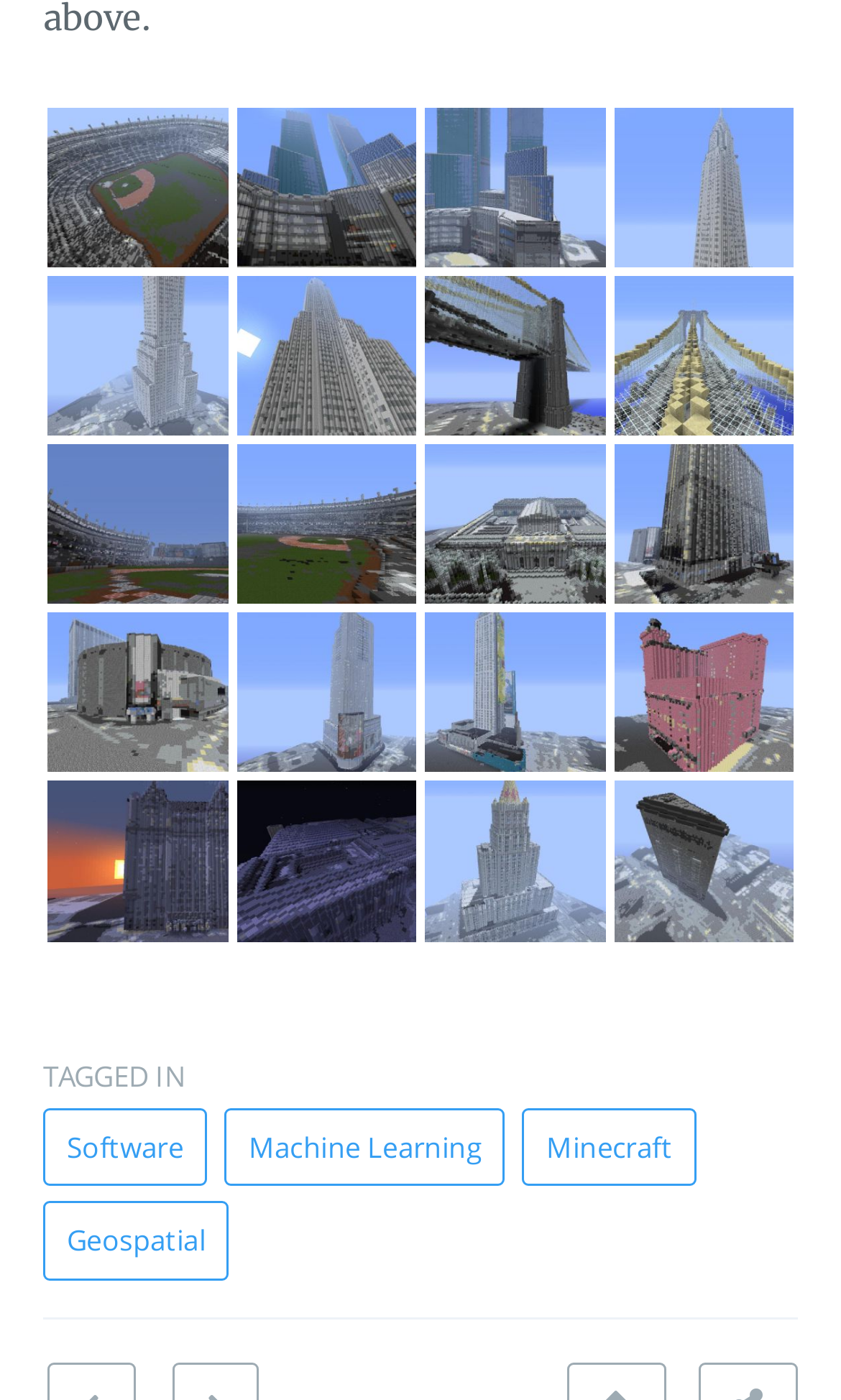Determine the bounding box coordinates of the clickable element to complete this instruction: "View Yankee Stadium". Provide the coordinates in the format of four float numbers between 0 and 1, [left, top, right, bottom].

[0.056, 0.076, 0.271, 0.191]